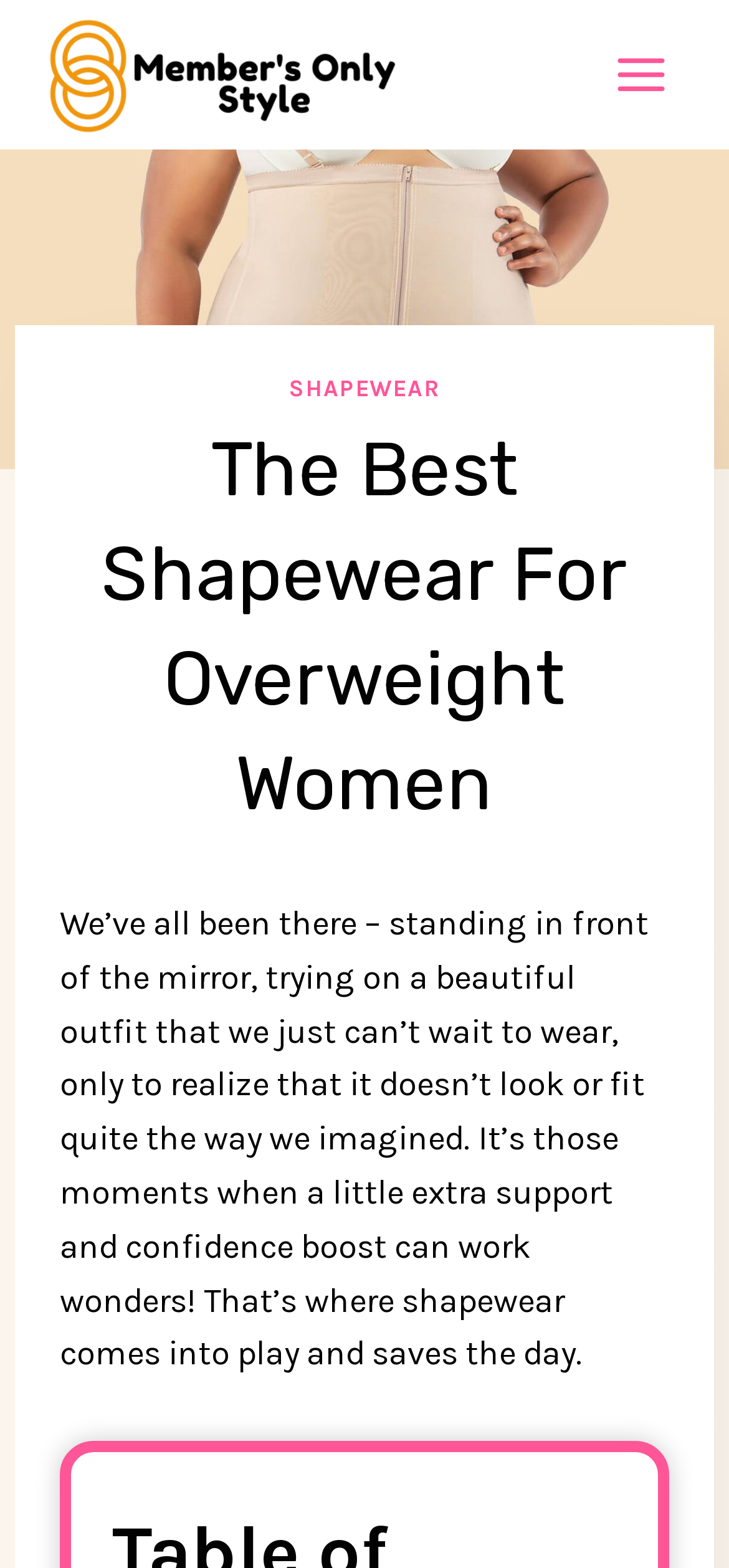Using the description: "Shapewear", determine the UI element's bounding box coordinates. Ensure the coordinates are in the format of four float numbers between 0 and 1, i.e., [left, top, right, bottom].

[0.397, 0.238, 0.603, 0.256]